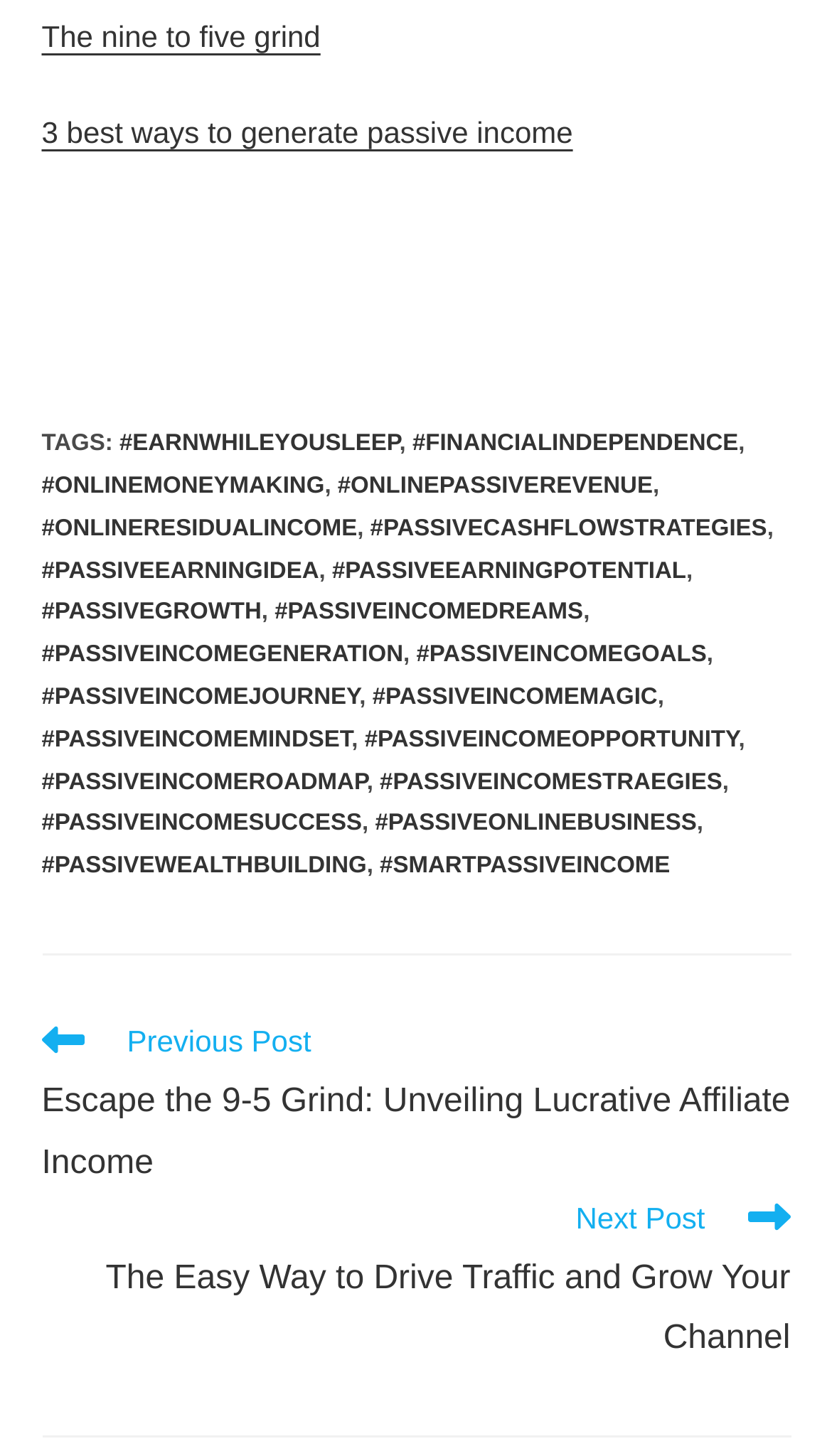What is the main topic of this webpage?
Refer to the image and provide a one-word or short phrase answer.

Passive income